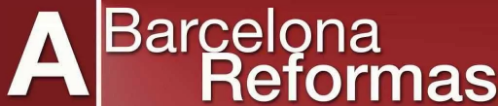What does 'Reformas' translate to in English?
From the screenshot, provide a brief answer in one word or phrase.

Renovations